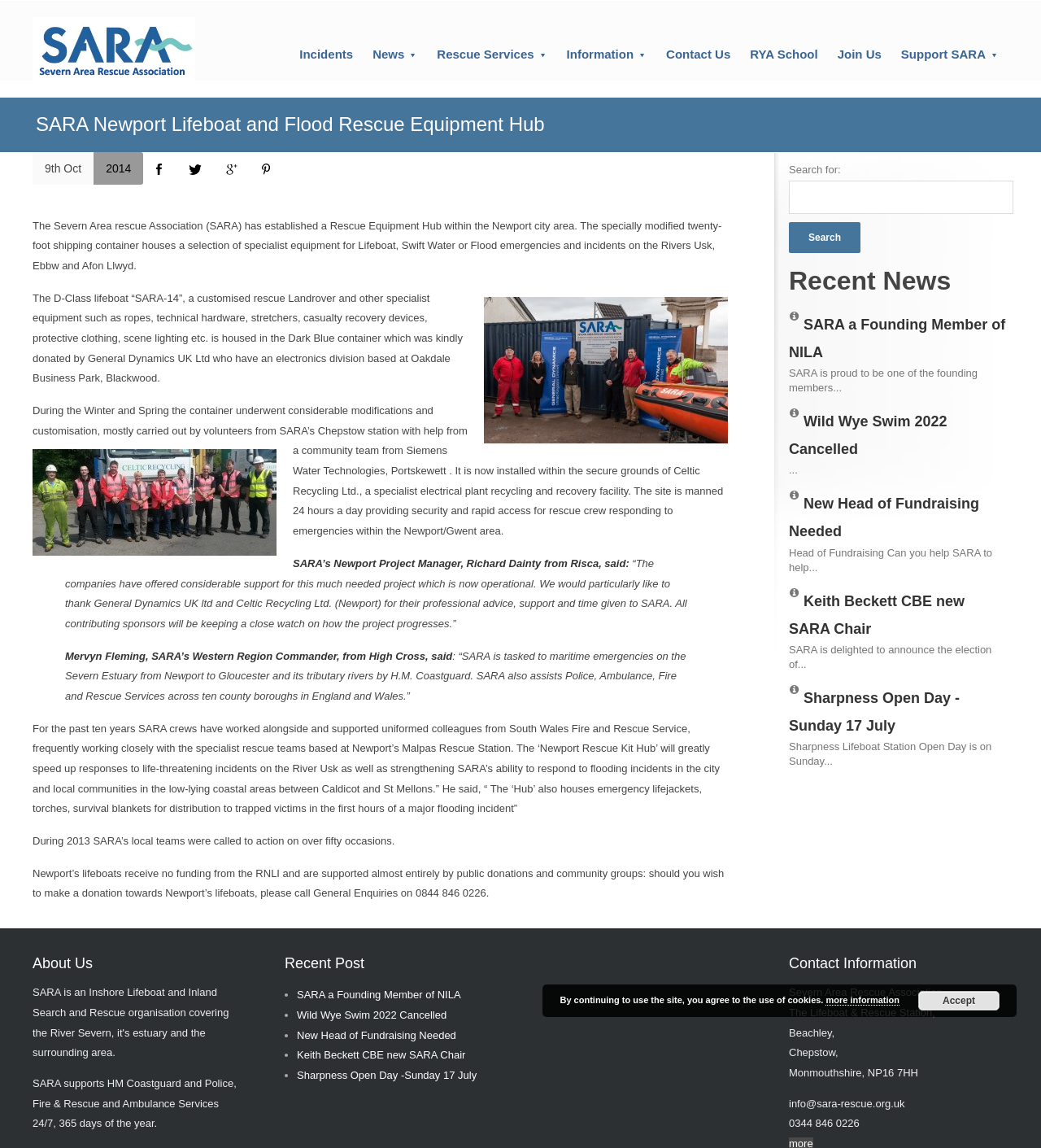Identify the text that serves as the heading for the webpage and generate it.

SARA Newport Lifeboat and Flood Rescue Equipment Hub